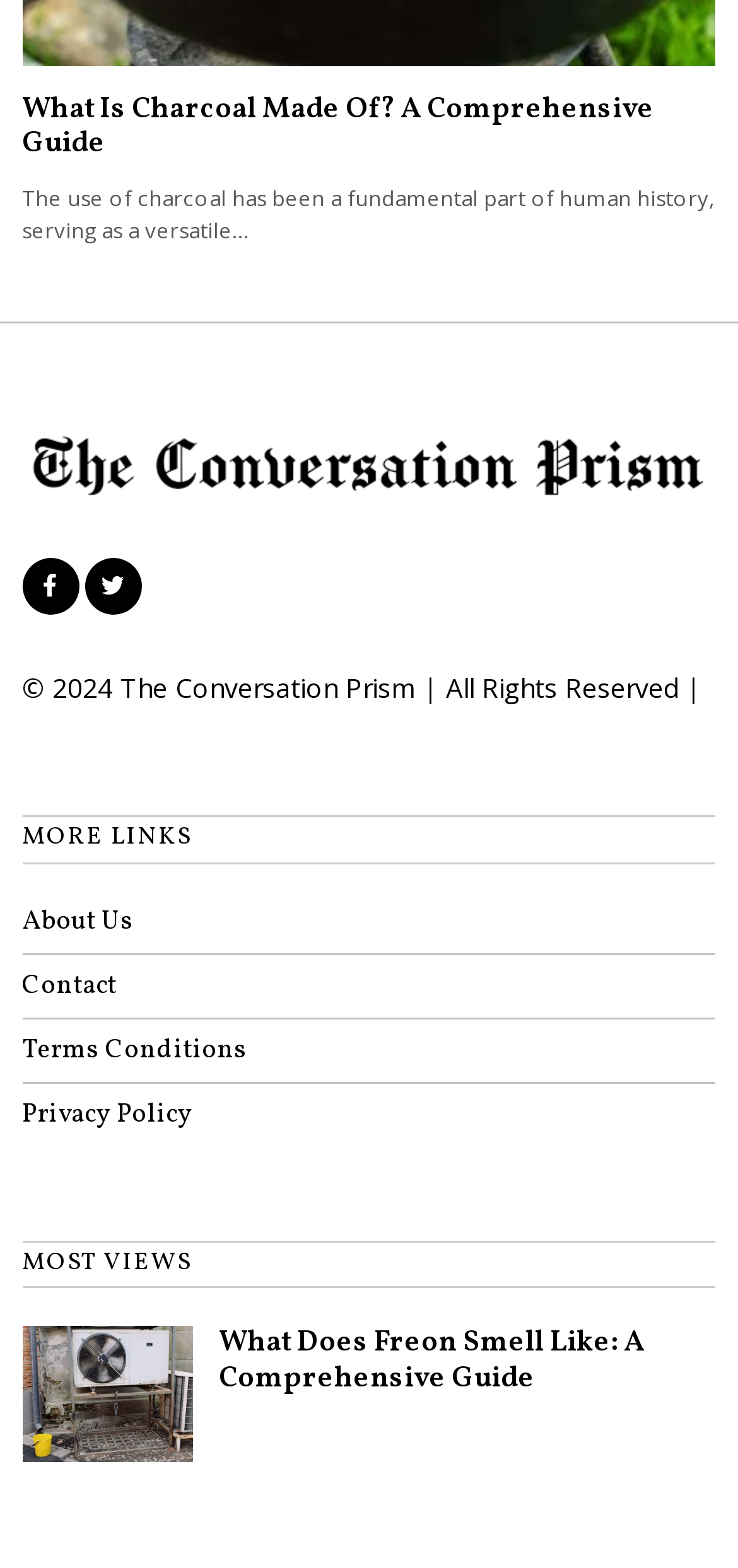How many links are there in the 'More Links' section?
Using the image as a reference, give a one-word or short phrase answer.

4